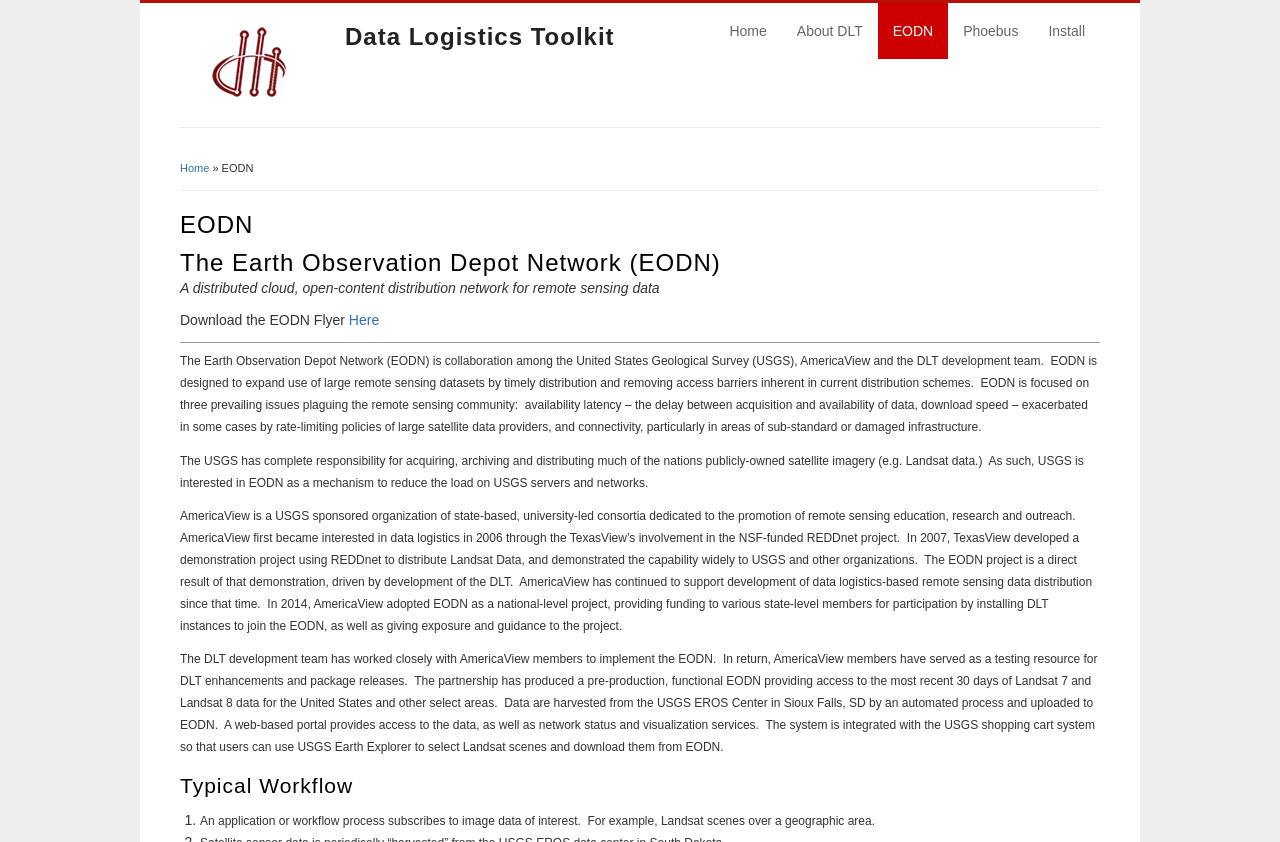Please locate the clickable area by providing the bounding box coordinates to follow this instruction: "Click the Install link".

[0.807, 0.004, 0.859, 0.07]